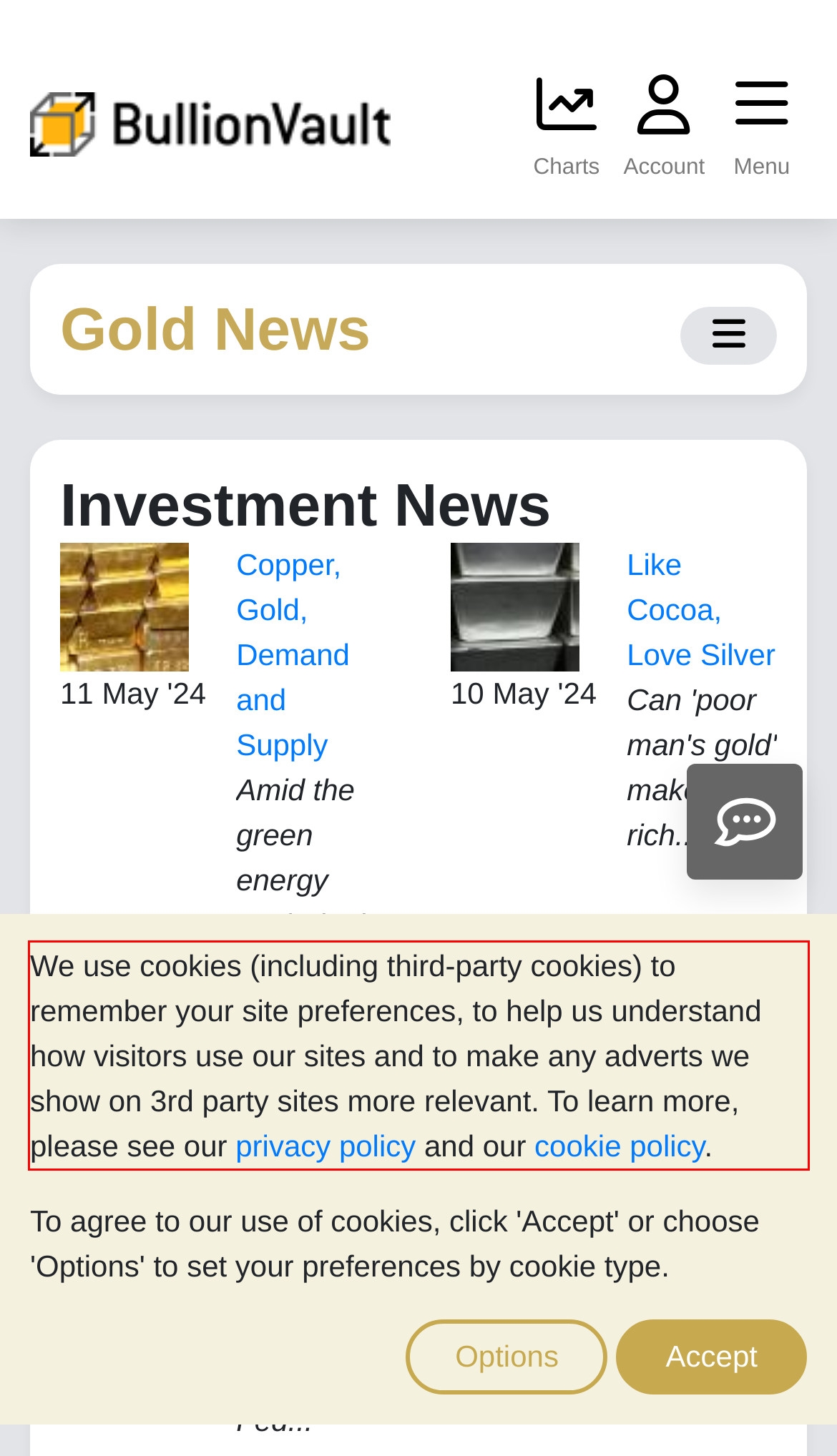The screenshot you have been given contains a UI element surrounded by a red rectangle. Use OCR to read and extract the text inside this red rectangle.

We use cookies (including third-party cookies) to remember your site preferences, to help us understand how visitors use our sites and to make any adverts we show on 3rd party sites more relevant. To learn more, please see our privacy policy and our cookie policy.